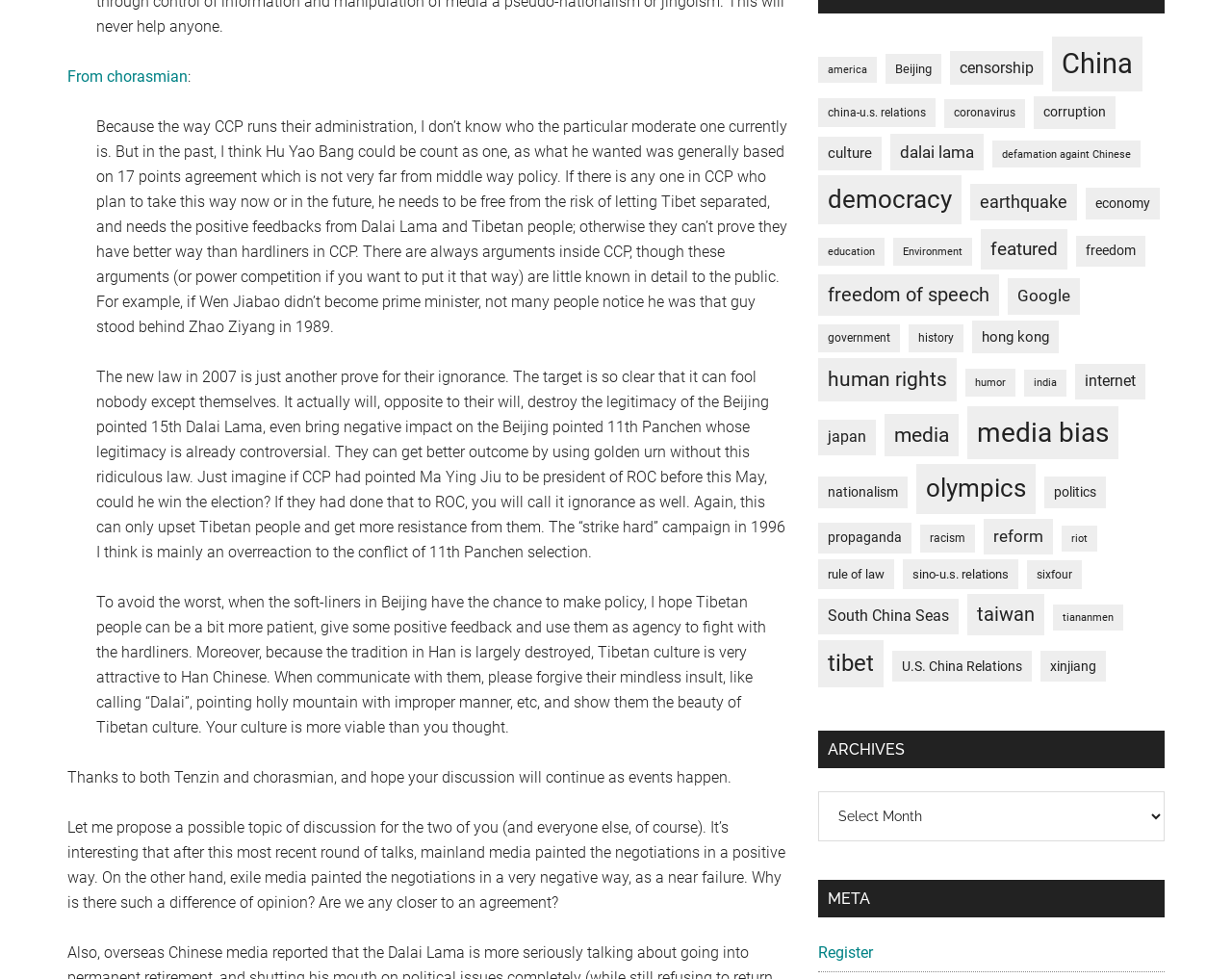What is the purpose of the 'Archives' section?
Using the screenshot, give a one-word or short phrase answer.

To store past articles